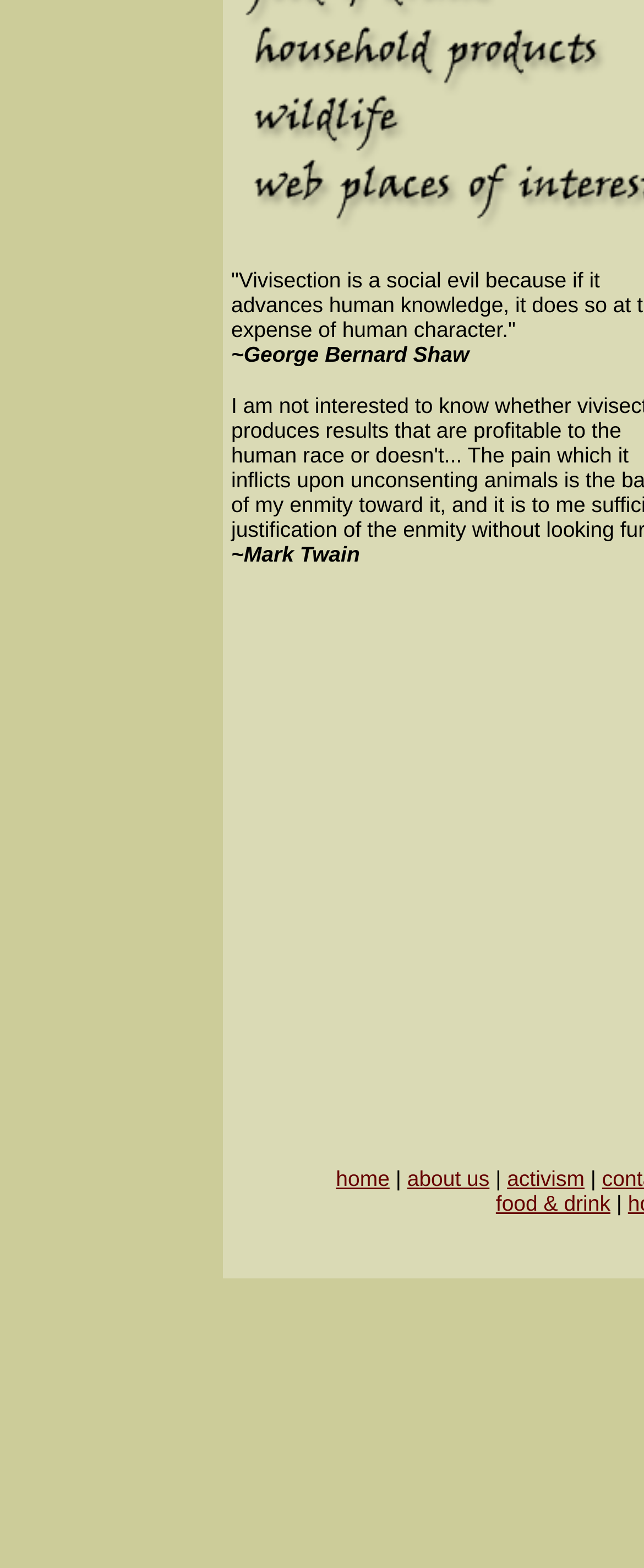How many links are present in the navigation menu?
Based on the screenshot, answer the question with a single word or phrase.

4